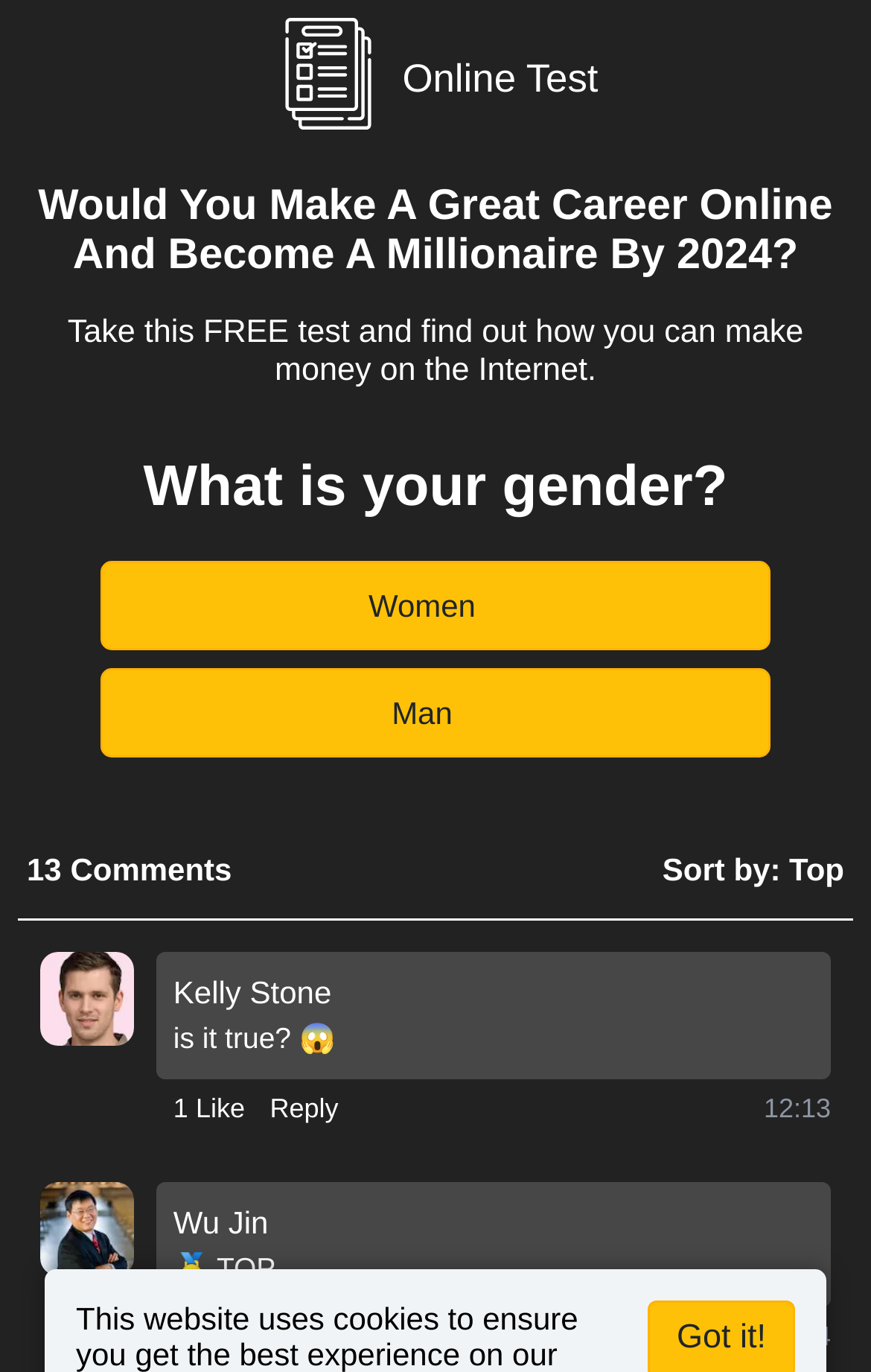Respond to the question below with a single word or phrase:
What is the name of the person in the second image?

Kelly Stone